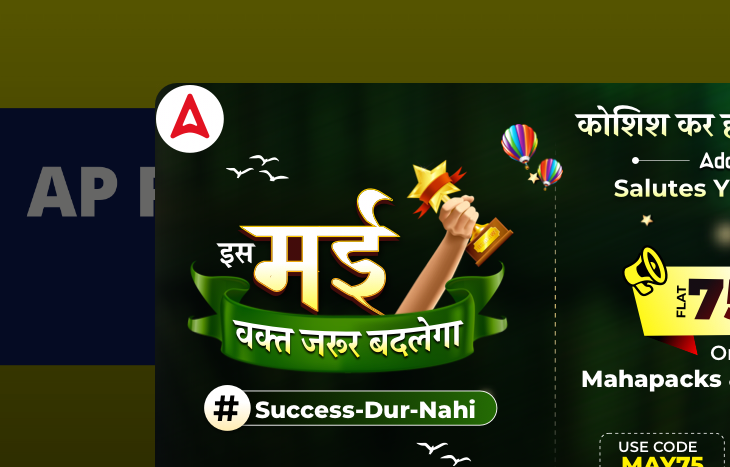Offer a detailed explanation of the image.

The image features a vibrant promotional graphic related to the AP Police Constable Hall Ticket for 2023. It prominently displays a congratulatory theme, emphasizing success and motivation for candidates preparing for the upcoming exam. The text in Hindi reads "इस मई वक़्त ज़रूर बदलेगा," translating to "This May, the time will certainly change," suggesting transformative opportunities for aspiring candidates. 

A raised hand holding a trophy symbolizes achievement and victory, while colorful balloons add a celebratory touch. The bottom of the image includes a hashtag, "#Success-Dur-Nahi," reinforcing the message of perseverance and success. Additionally, it mentions a promotional offer, "FLAT 75," enticing viewers with discounts on learning resources, indicating a campaign aimed at encouraging candidates to prepare effectively for their exams.